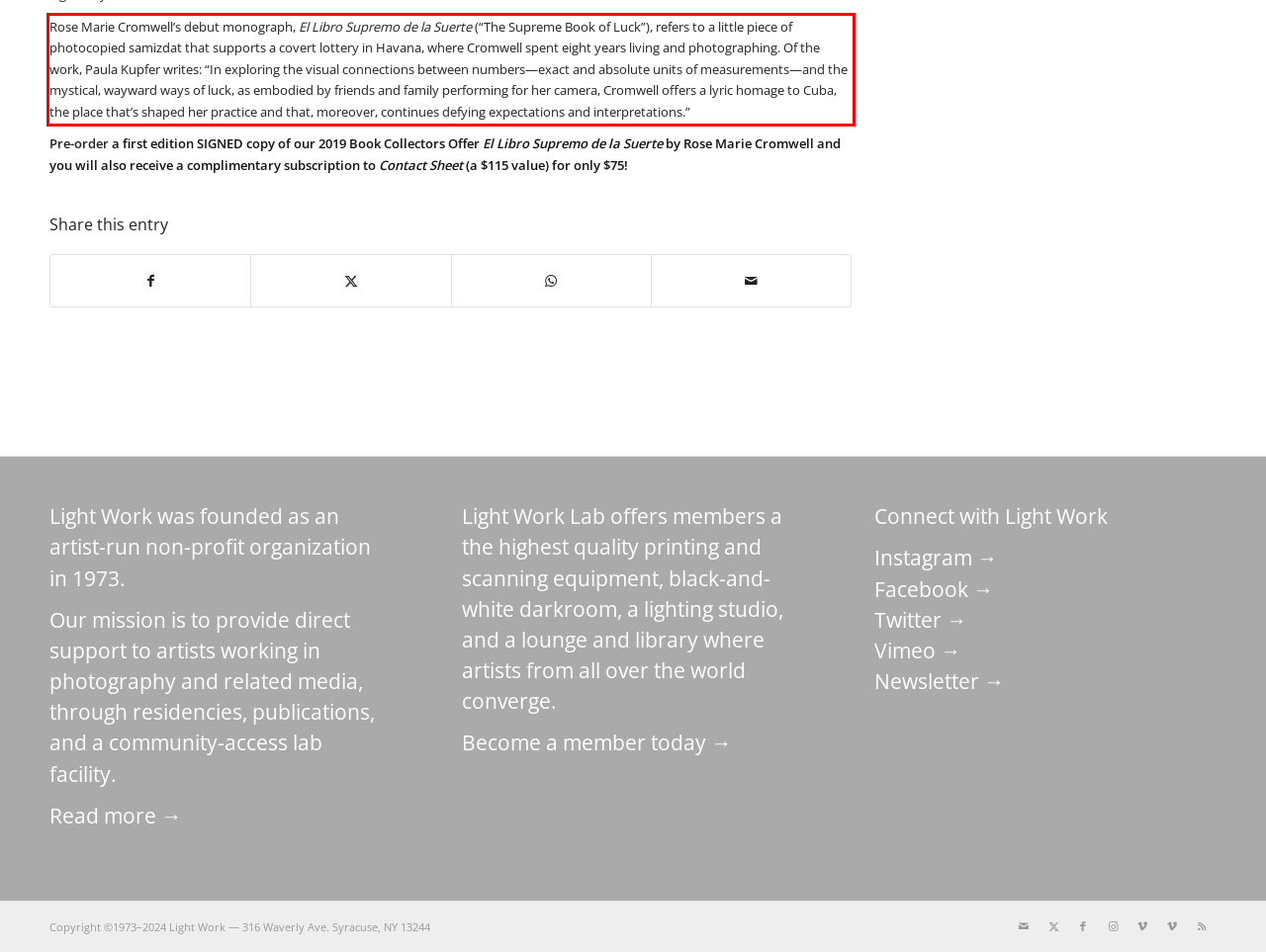Identify and transcribe the text content enclosed by the red bounding box in the given screenshot.

Rose Marie Cromwell’s debut monograph, El Libro Supremo de la Suerte (“The Supreme Book of Luck”), refers to a little piece of photocopied samizdat that supports a covert lottery in Havana, where Cromwell spent eight years living and photographing. Of the work, Paula Kupfer writes: “In exploring the visual connections between numbers—exact and absolute units of measurements—and the mystical, wayward ways of luck, as embodied by friends and family performing for her camera, Cromwell offers a lyric homage to Cuba, the place that’s shaped her practice and that, moreover, continues defying expectations and interpretations.”